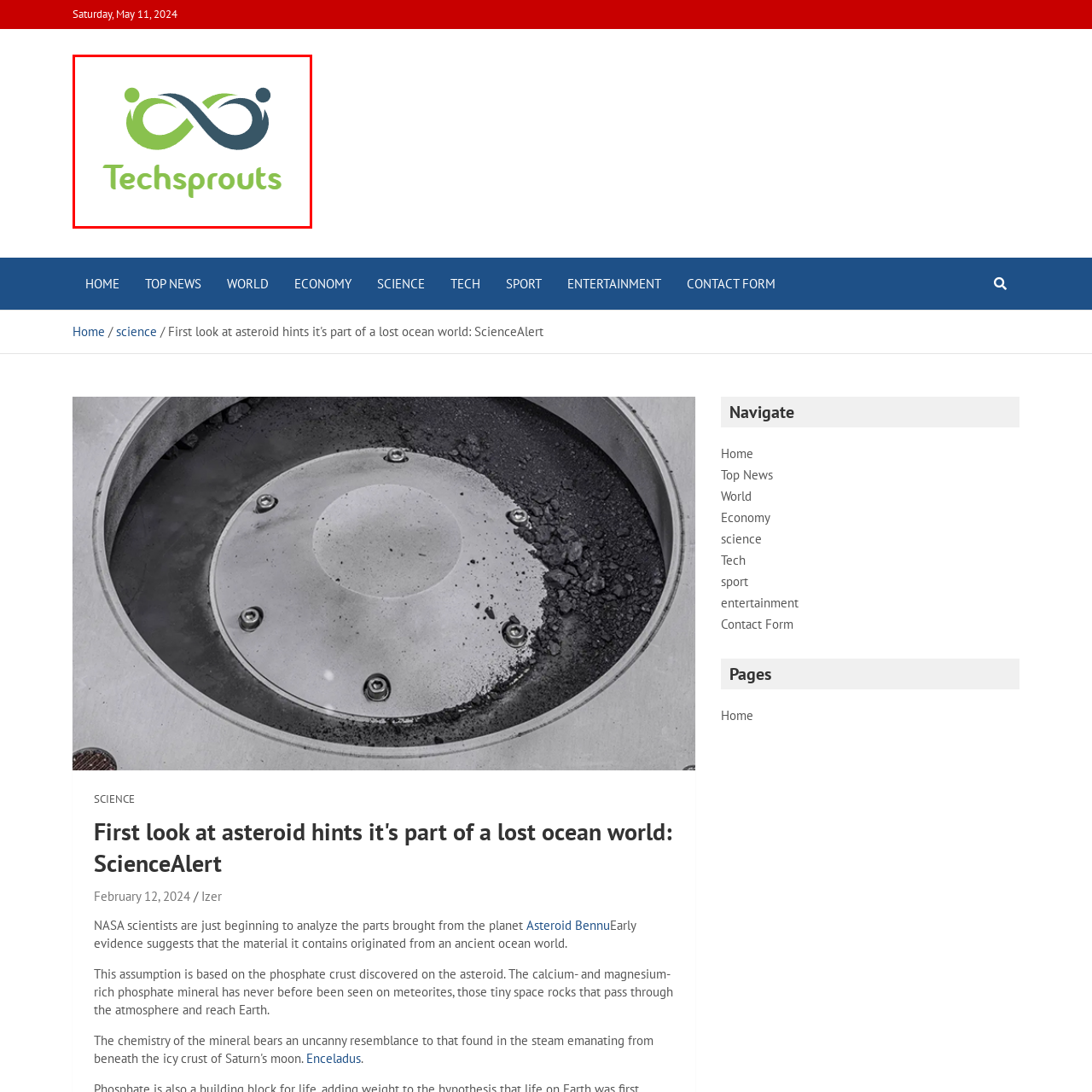Explain thoroughly what is happening in the image that is surrounded by the red box.

The image prominently features the logo of "Techsprouts," depicted in a modern and vibrant design. The logo incorporates a stylized infinity symbol in green and blue, symbolizing growth and continuity. Below the graphic element, the name "Techsprouts" is displayed in a contemporary font, emphasizing the focus on technology and innovation. This eye-catching logo represents the brand's commitment to delivering the latest technology news and updates, appealing to a tech-savvy audience looking for fresh insights and trends in the tech industry.